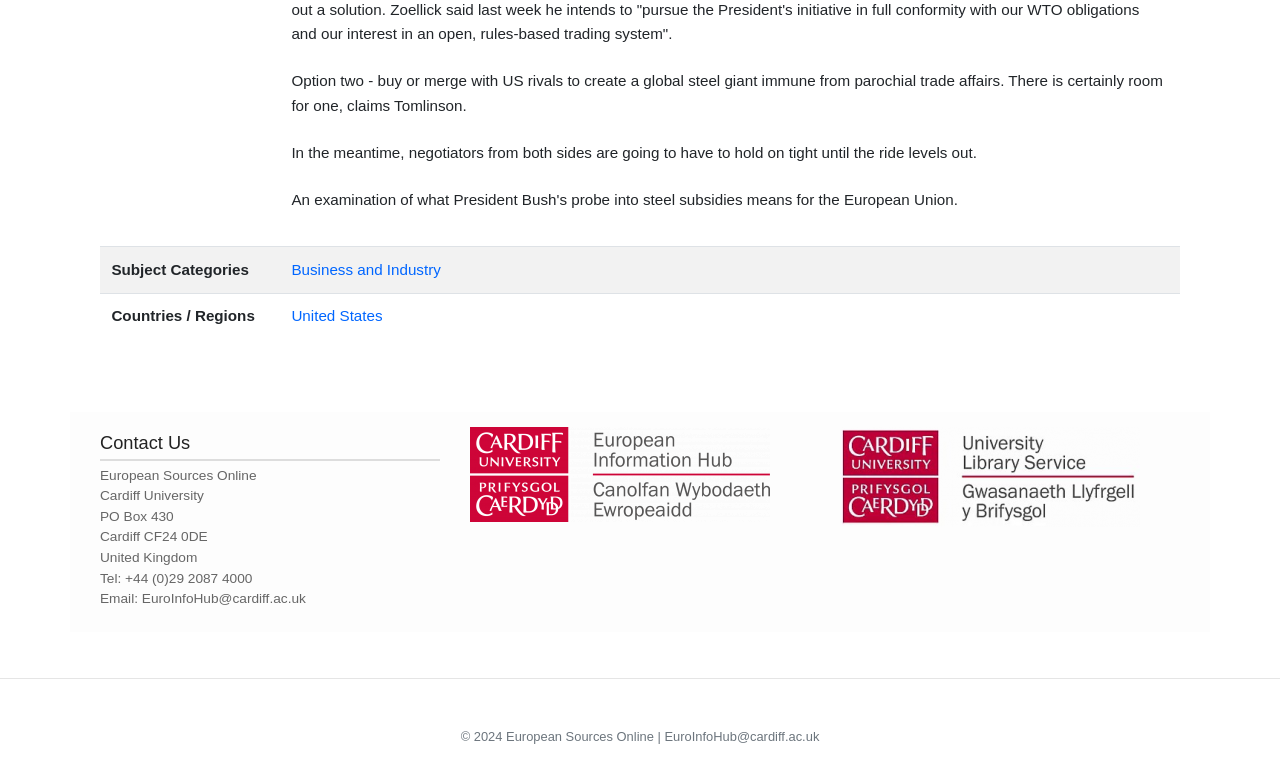Give a one-word or short phrase answer to this question: 
What is the country where the organization is located?

United Kingdom